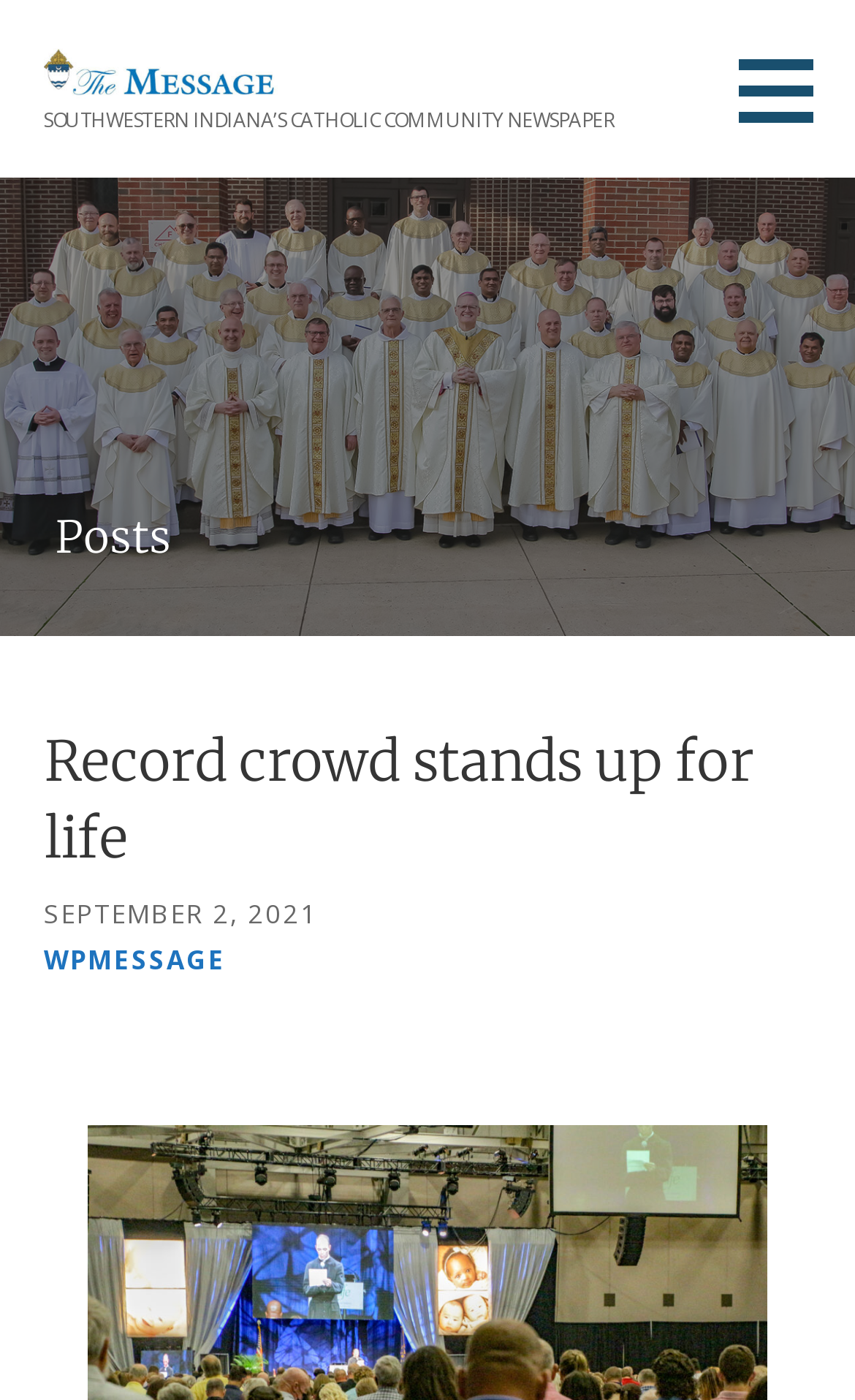Please give a concise answer to this question using a single word or phrase: 
What is the name of the newspaper?

SOUTHWESTERN INDIANA’S CATHOLIC COMMUNITY NEWSPAPER